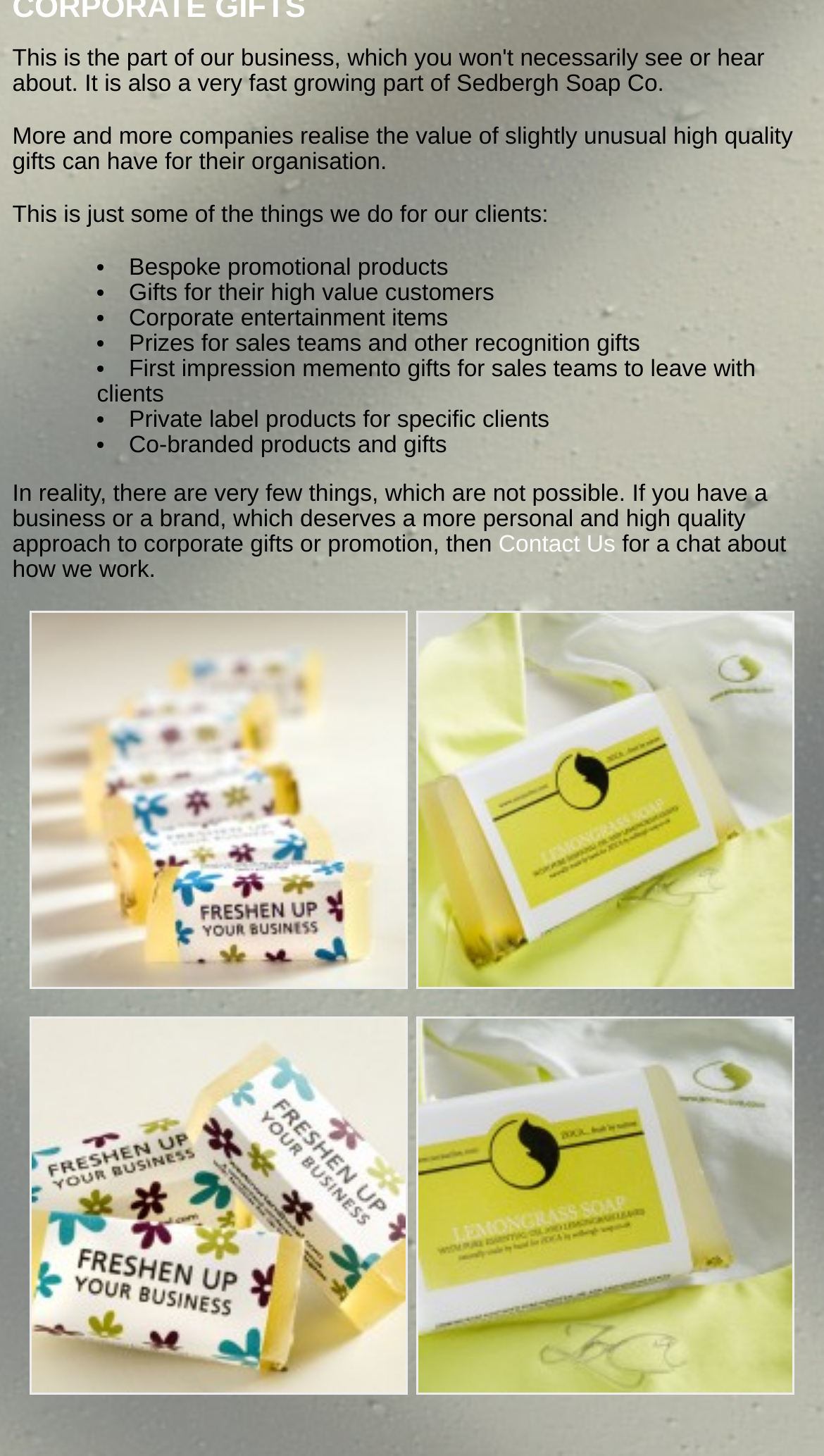Determine the bounding box coordinates (top-left x, top-left y, bottom-right x, bottom-right y) of the UI element described in the following text: Baby & Child

[0.003, 0.208, 0.105, 0.303]